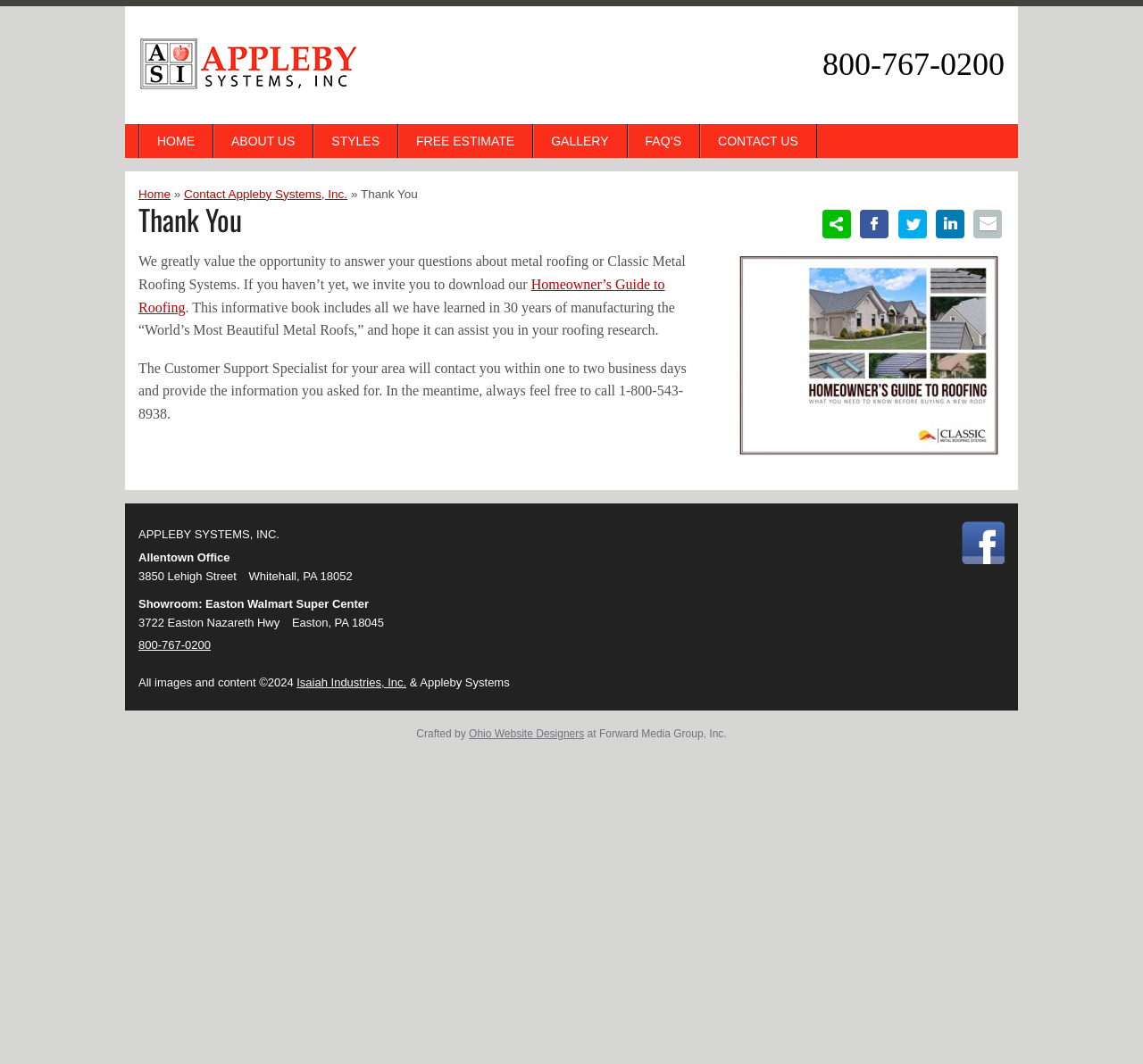Offer a detailed explanation of the webpage layout and contents.

This webpage is about Appleby Systems, a metal roofing company based in Allentown, Pennsylvania. At the top of the page, there is a heading that reads "Allentown Metal Roofing - Appleby Systems" with a link and an image next to it. Below this, there is a phone number "800-767-0200" displayed prominently.

The main content of the page is divided into two sections. On the left side, there is a navigation menu with links to different pages, including "HOME", "ABOUT US", "STYLES", "FREE ESTIMATE", "GALLERY", "FAQ'S", and "CONTACT US". 

On the right side, there is a section with a heading that reads "Thank You". Below this, there is a paragraph of text that expresses gratitude for the opportunity to answer questions about metal roofing and invites visitors to download a guide to roofing. The guide is mentioned as a comprehensive resource that includes 30 years of experience in manufacturing metal roofs. 

Below this text, there is an image of the guide's cover, which is a link to download the guide. The customer support specialist's contact information is also provided, with a promise to respond within one to two business days.

At the bottom of the page, there is a section with the company's contact information, including the address of the Allentown office and a showroom location in Easton. There are also links to the company's social media profiles, including Facebook. The webpage ends with a copyright notice and a credit to the website designers.